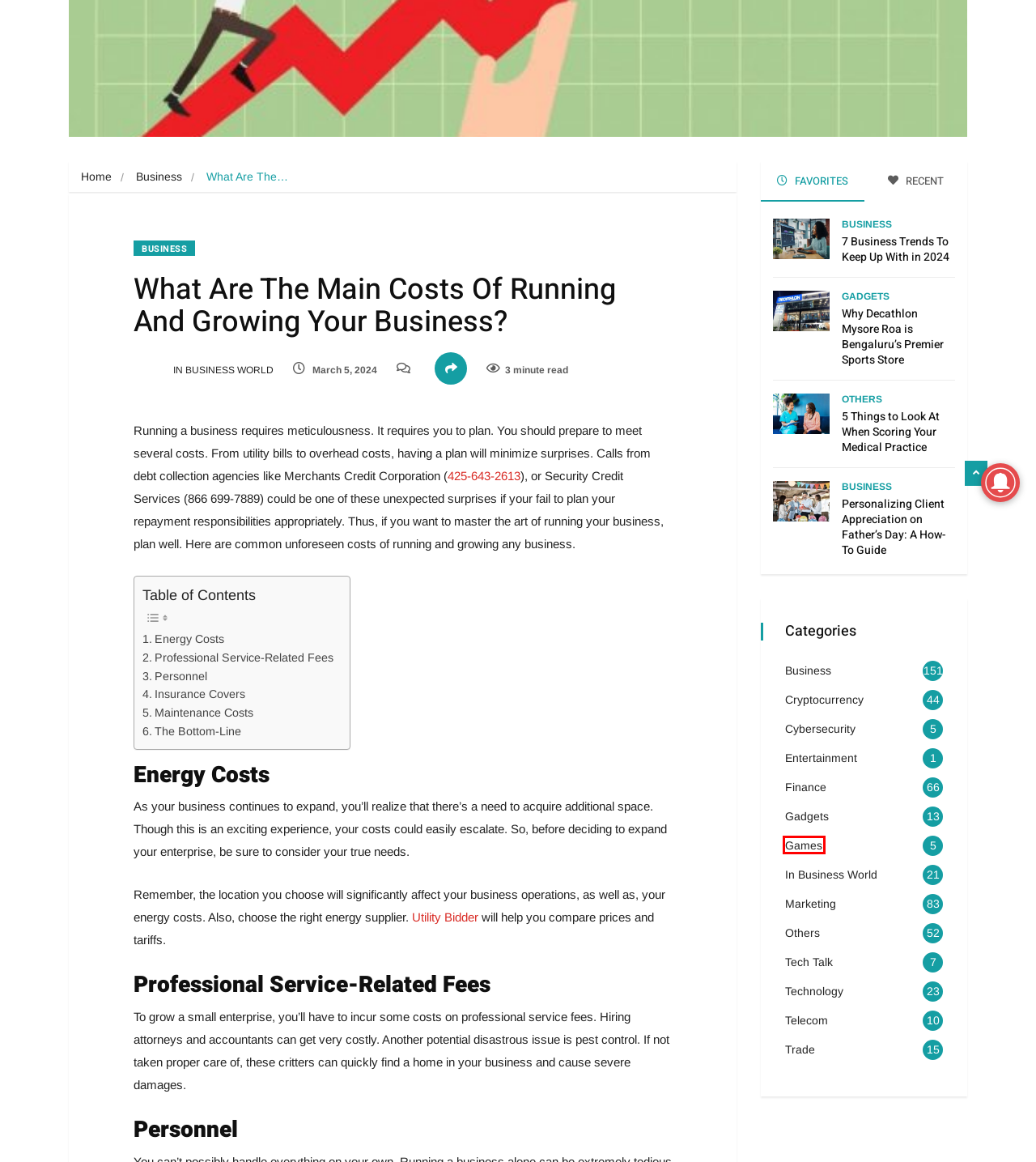Check out the screenshot of a webpage with a red rectangle bounding box. Select the best fitting webpage description that aligns with the new webpage after clicking the element inside the bounding box. Here are the candidates:
A. 5 Things to Look At When Scoring Your Medical Practice
B. Personalizing Client Appreciation on Father's Day: A How-To Guide
C. Games Archives - In Business World
D. Technology Archives - In Business World
E. Why Decathlon Mysore Roa is Bengaluru's Premier Sports Store
F. Entertainment Archives - In Business World
G. Cybersecurity Archives - In Business World
H. Finance Archives - In Business World

C